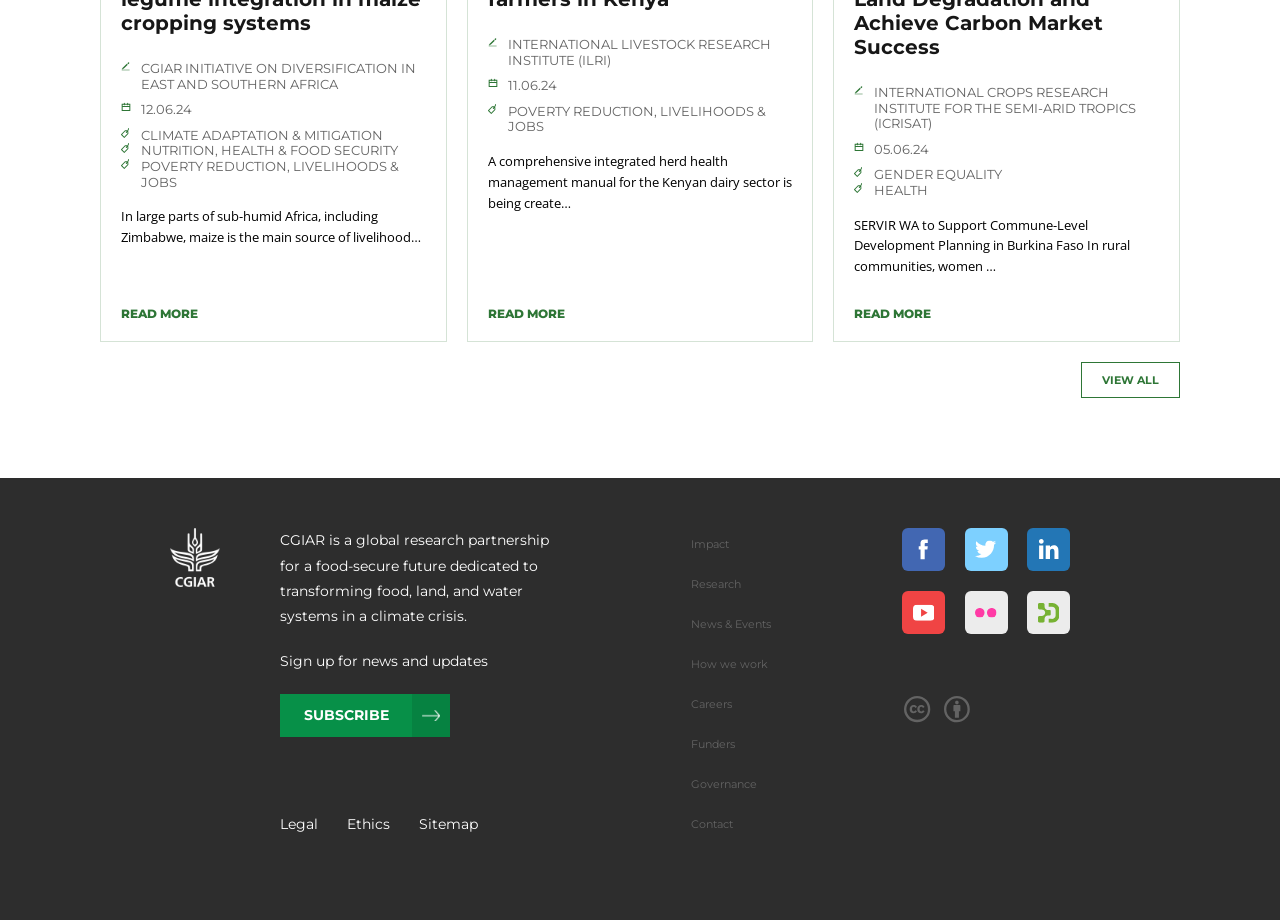Find the bounding box coordinates of the area that needs to be clicked in order to achieve the following instruction: "Visit the 'Impact' page". The coordinates should be specified as four float numbers between 0 and 1, i.e., [left, top, right, bottom].

[0.54, 0.584, 0.57, 0.599]